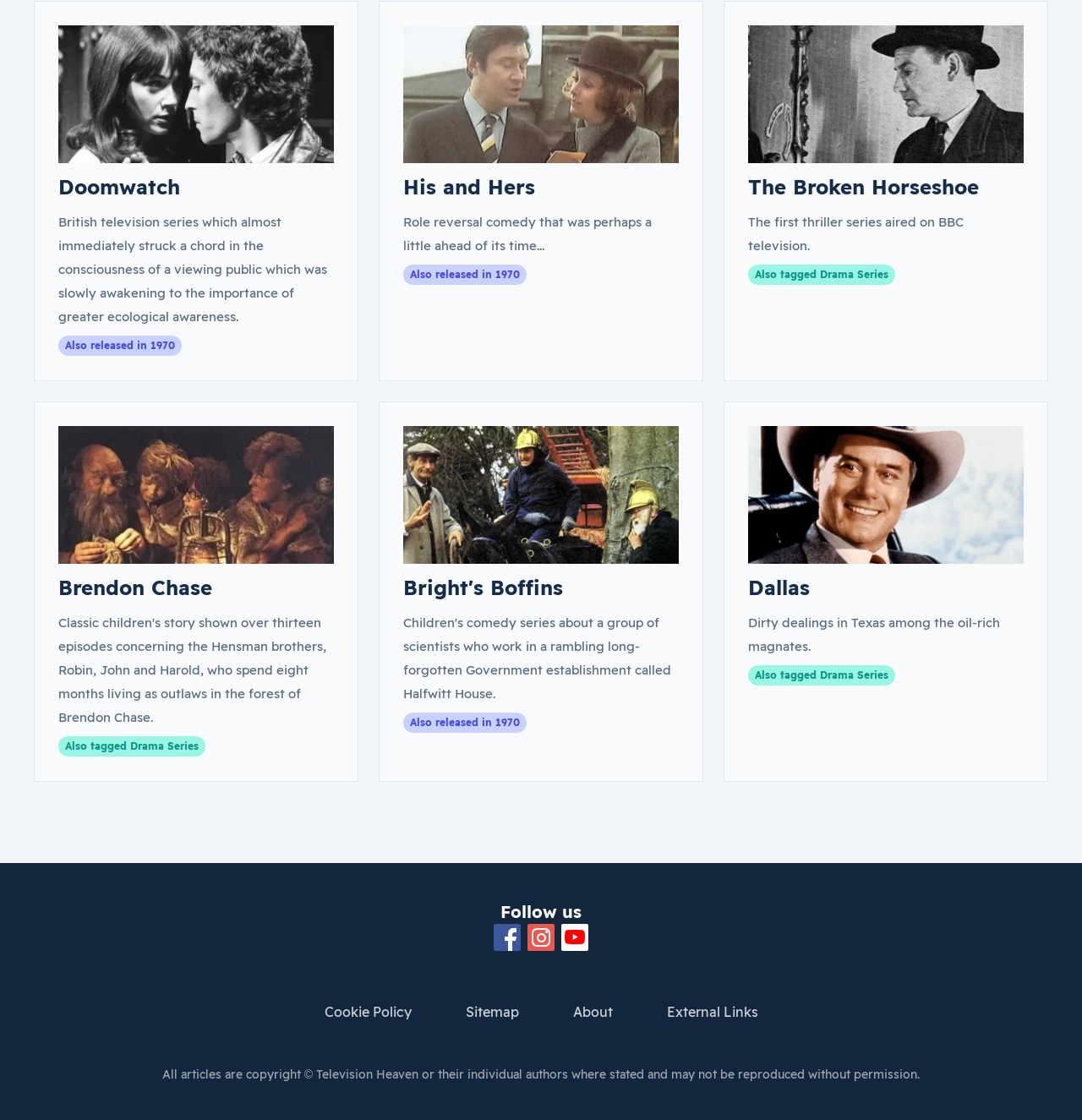Find the bounding box coordinates of the element to click in order to complete this instruction: "View the 'His and Hers' TV series". The bounding box coordinates must be four float numbers between 0 and 1, denoted as [left, top, right, bottom].

[0.373, 0.155, 0.495, 0.178]